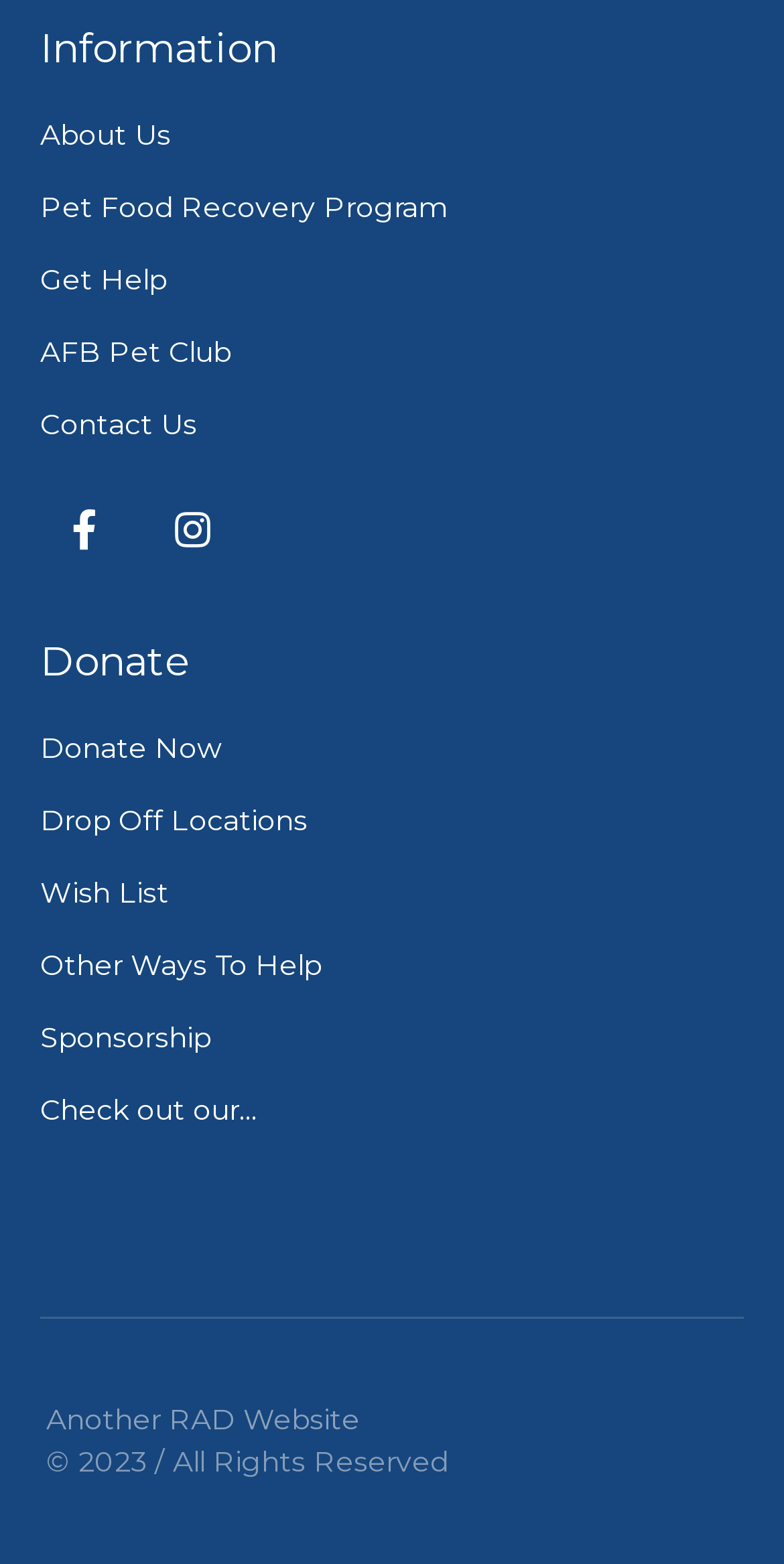Identify the bounding box coordinates for the element you need to click to achieve the following task: "Check out the Facebook page". The coordinates must be four float values ranging from 0 to 1, formatted as [left, top, right, bottom].

[0.051, 0.311, 0.164, 0.368]